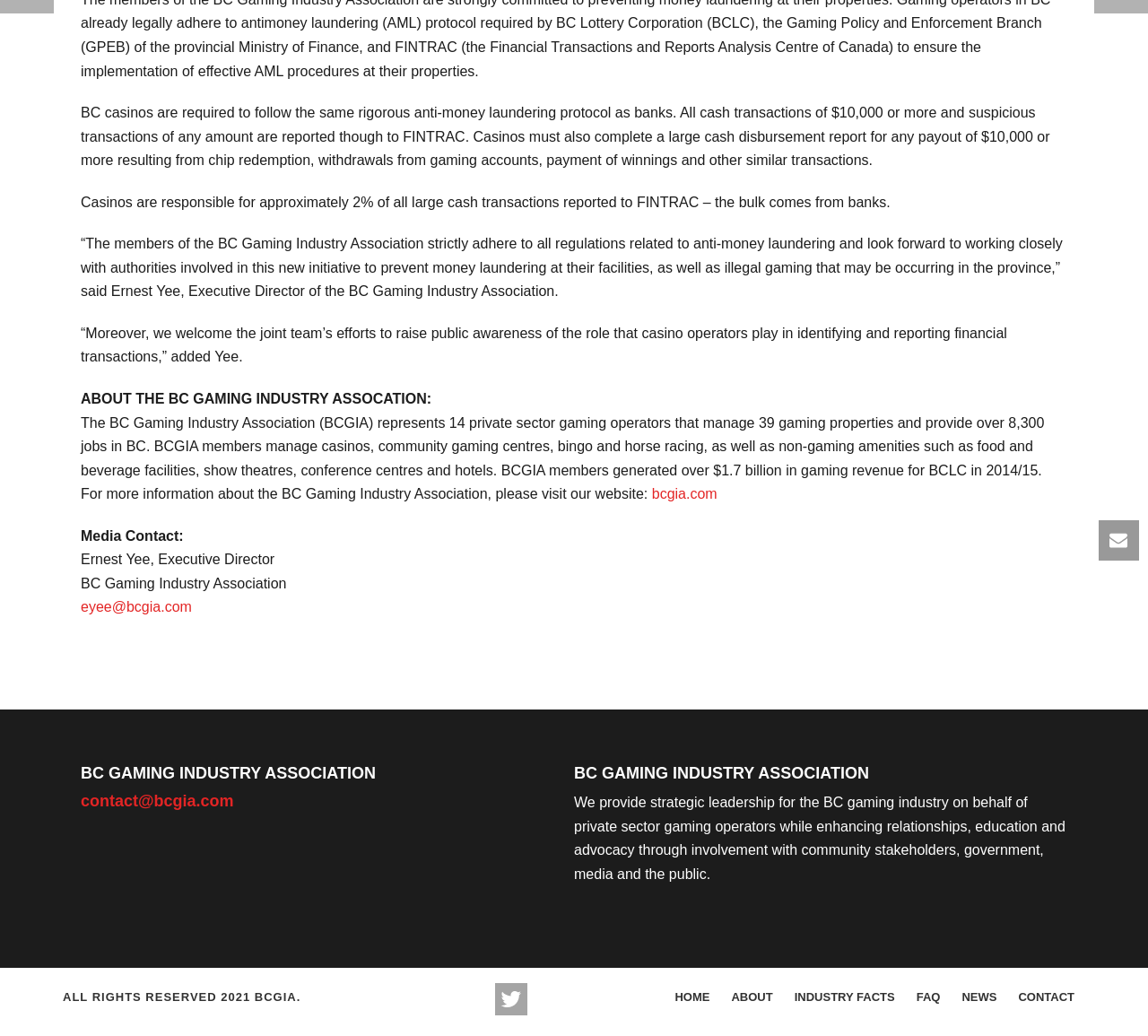Based on the element description: "Contact Us", identify the UI element and provide its bounding box coordinates. Use four float numbers between 0 and 1, [left, top, right, bottom].

None